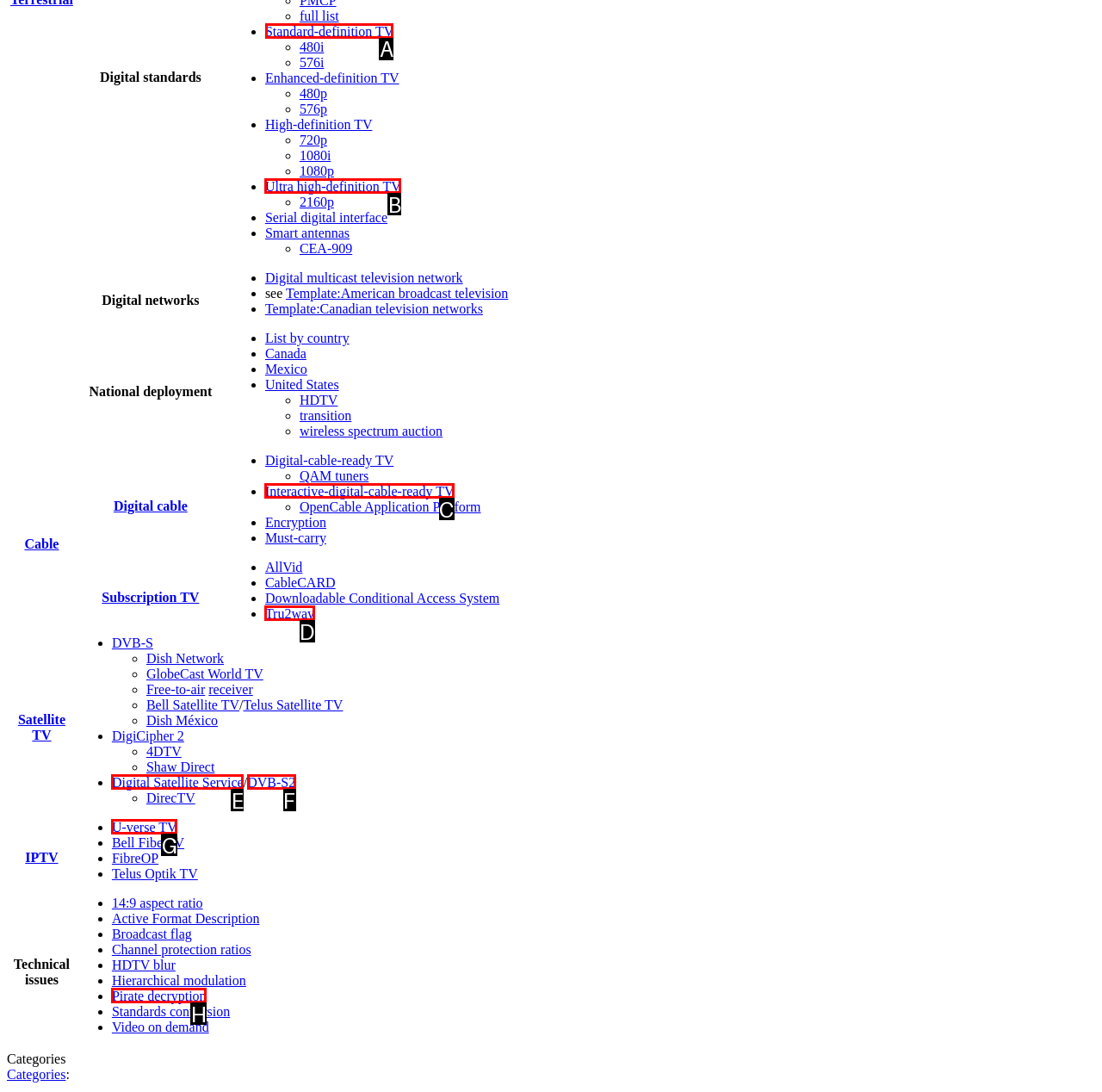Specify which element within the red bounding boxes should be clicked for this task: view Standard-definition TV Respond with the letter of the correct option.

A